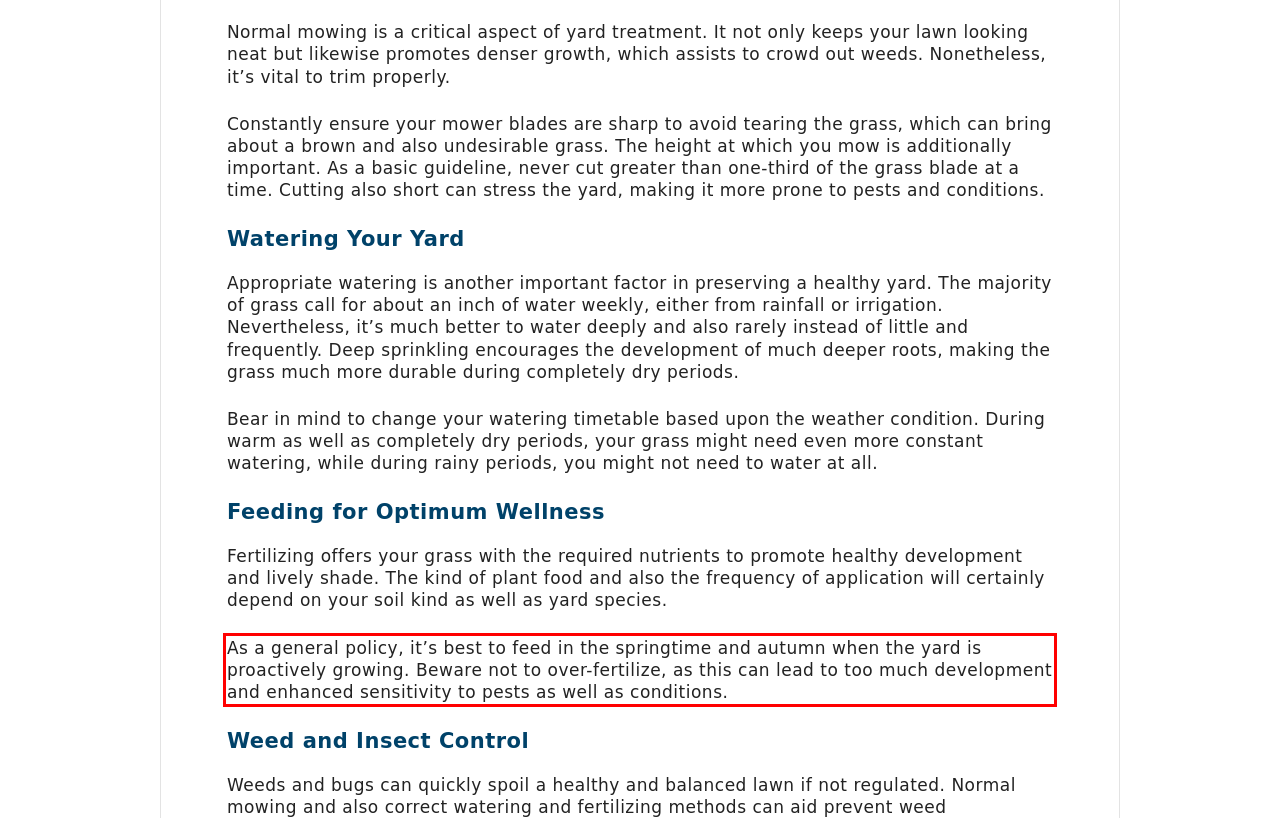You are provided with a screenshot of a webpage that includes a UI element enclosed in a red rectangle. Extract the text content inside this red rectangle.

As a general policy, it’s best to feed in the springtime and autumn when the yard is proactively growing. Beware not to over-fertilize, as this can lead to too much development and enhanced sensitivity to pests as well as conditions.